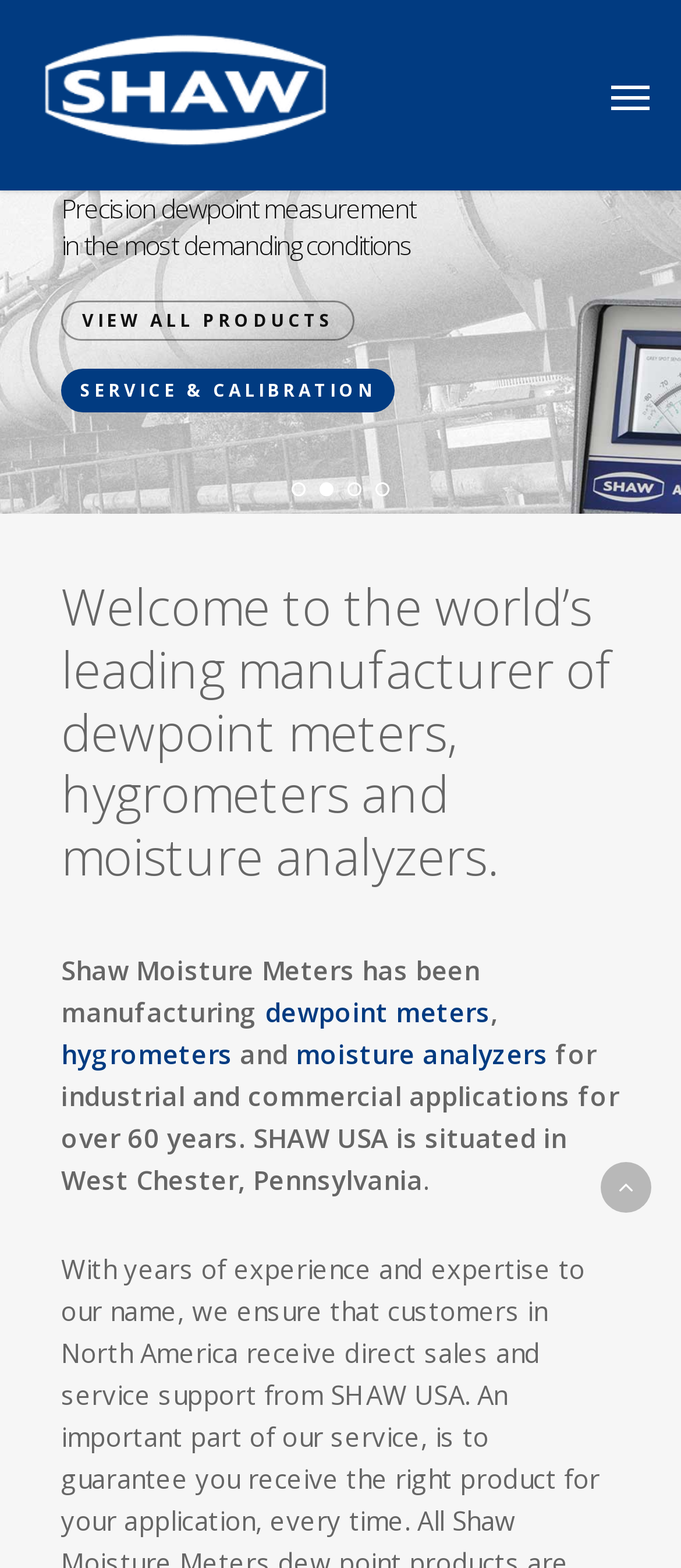Provide the bounding box coordinates of the area you need to click to execute the following instruction: "Click on Shaw Moisture Meters".

[0.046, 0.013, 0.501, 0.108]